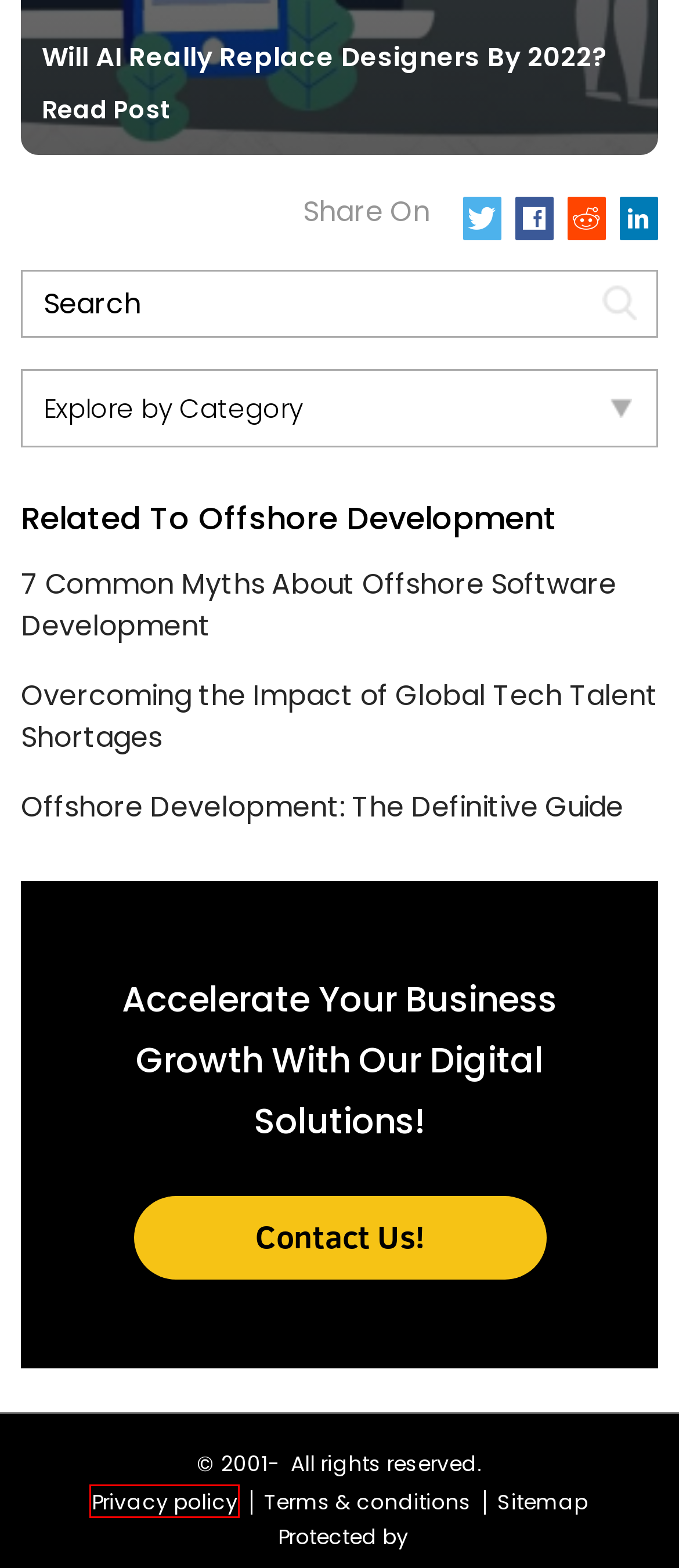You are provided with a screenshot of a webpage containing a red rectangle bounding box. Identify the webpage description that best matches the new webpage after the element in the bounding box is clicked. Here are the potential descriptions:
A. Most 7 Common Myths About Offshore Software Development
B. Sitemap |IT Solutions Company in India - Fullestop
C. How AI will carve new directions for designers by 2022.
D. Fullestop Blogs - Our Take On the web- Fullestop Digital Solutions
E. Tips for Running a Successful Social Media Marketing Campaign
F. Web Design Company Privacy Policy  - Fullestop
G. Terms & Conditions | IT Solutions Provider - Fullestop
H. Contact Us | Web Design & Development Company India - Fullestop

F